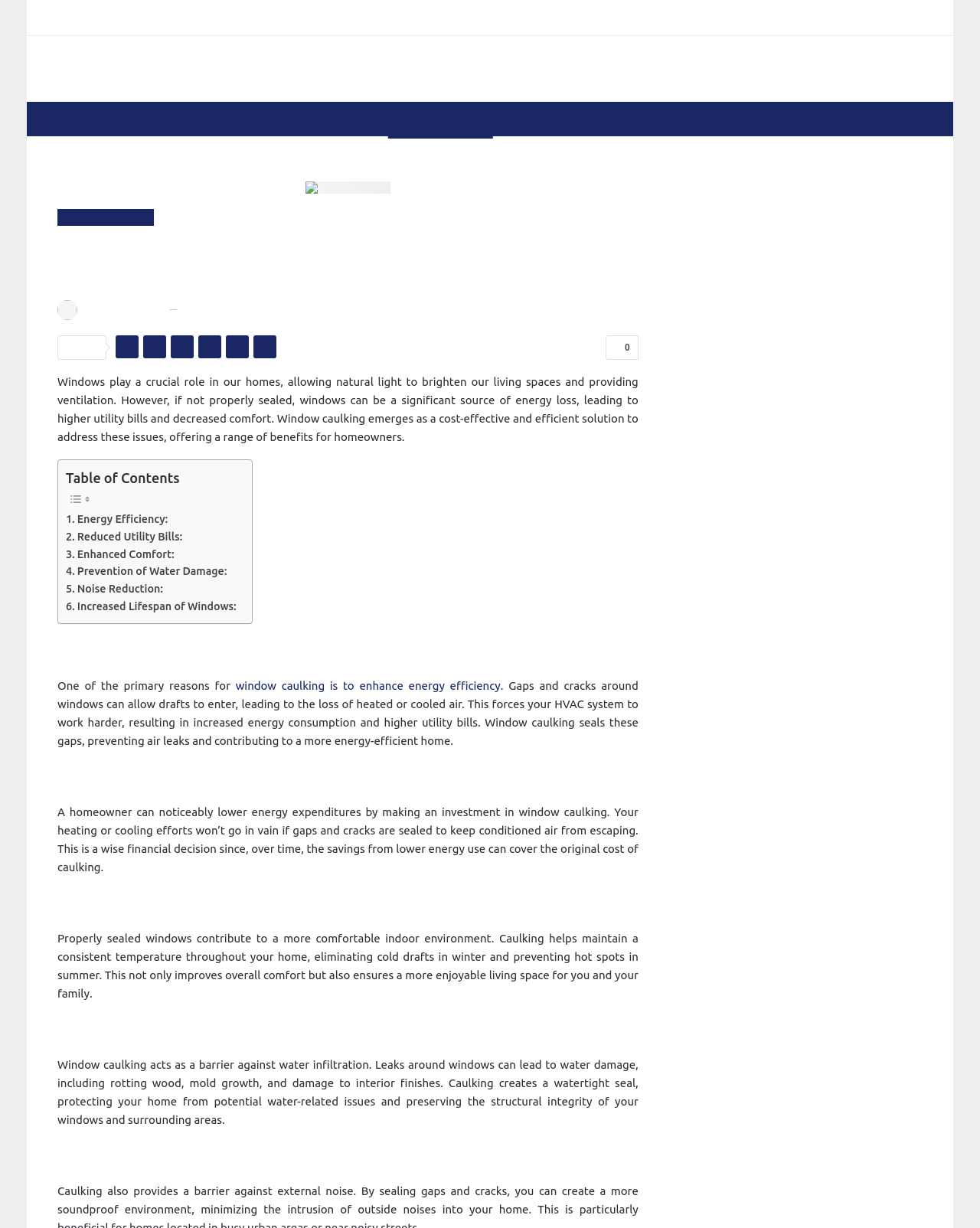Determine the bounding box coordinates of the section I need to click to execute the following instruction: "Go to 'Doors & Windows'". Provide the coordinates as four float numbers between 0 and 1, i.e., [left, top, right, bottom].

[0.384, 0.173, 0.504, 0.203]